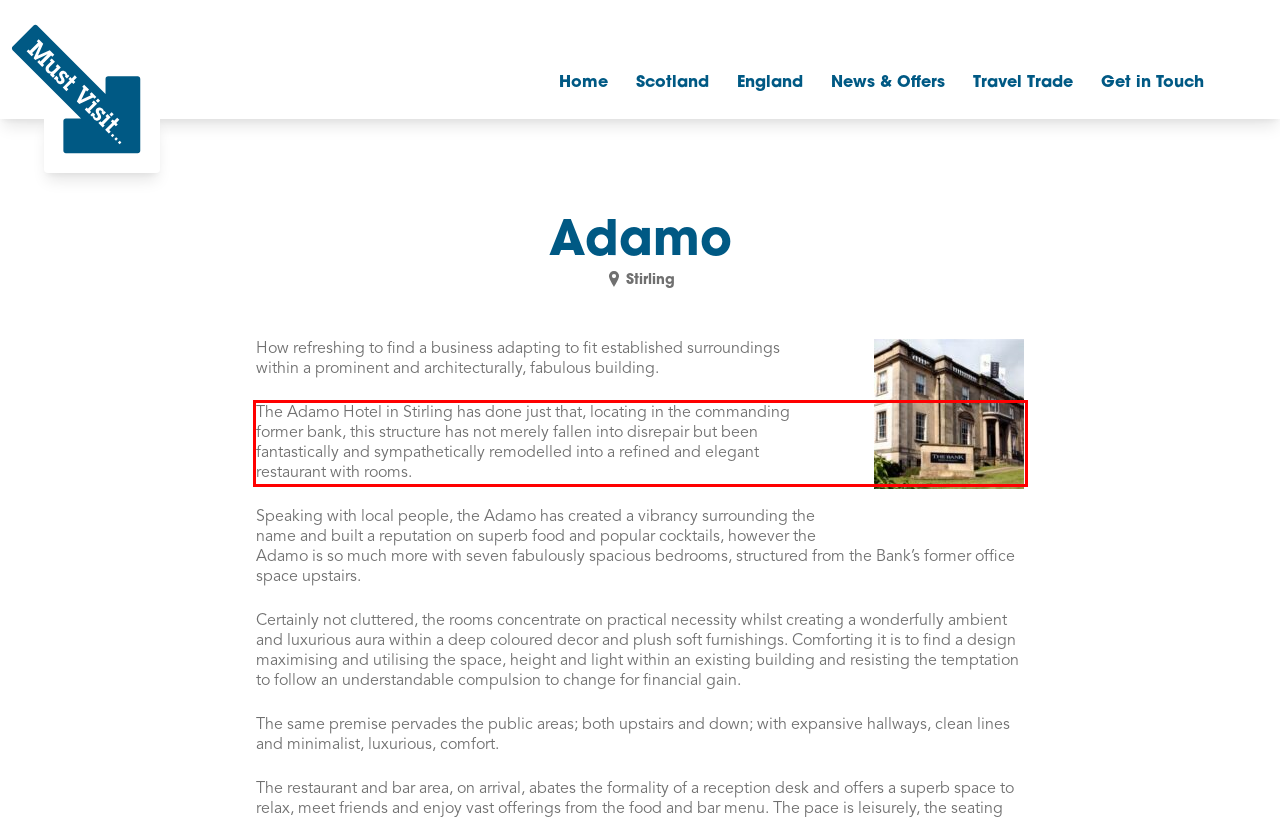Please examine the screenshot of the webpage and read the text present within the red rectangle bounding box.

The Adamo Hotel in Stirling has done just that, locating in the commanding former bank, this structure has not merely fallen into disrepair but been fantastically and sympathetically remodelled into a refined and elegant restaurant with rooms.